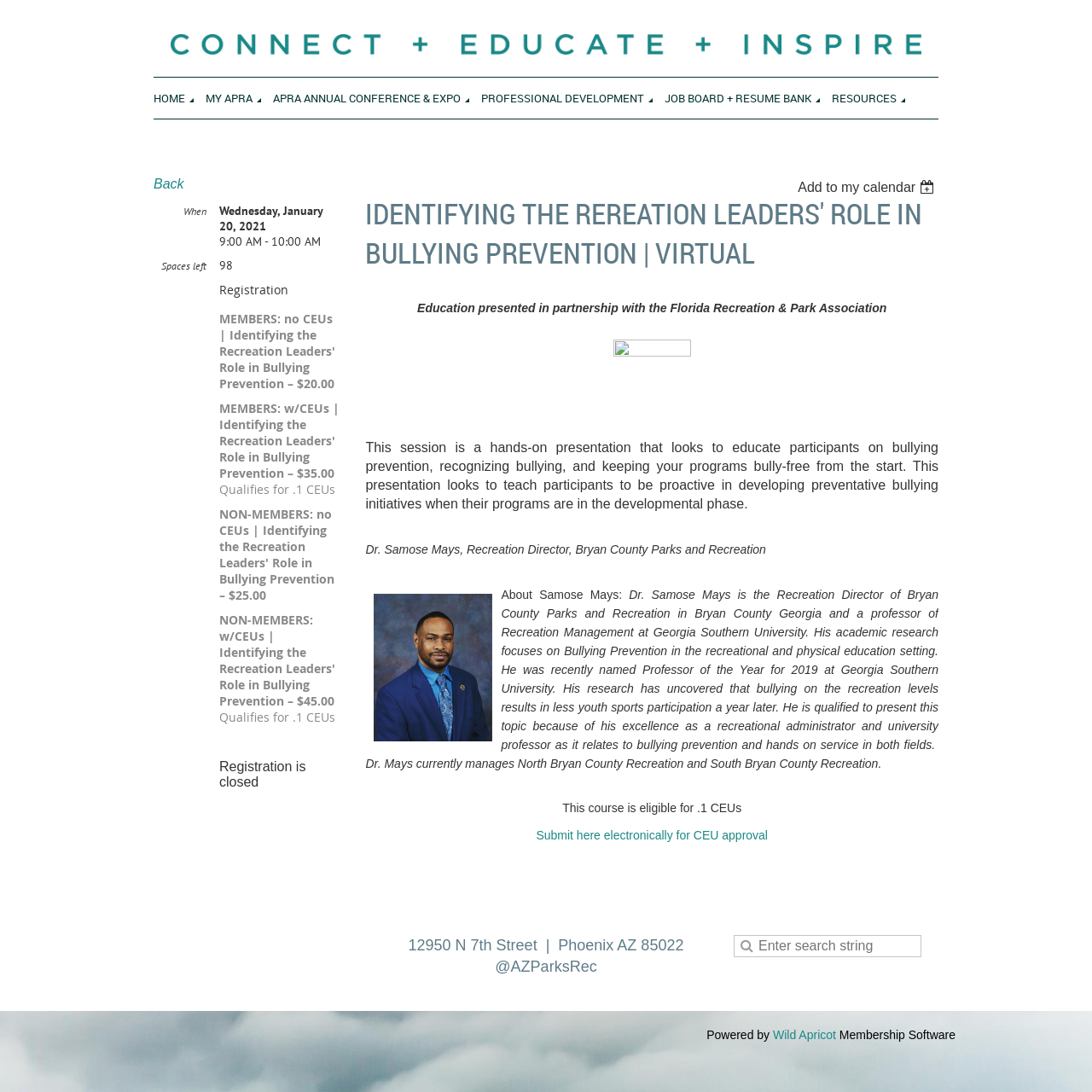Please identify the bounding box coordinates of the element that needs to be clicked to perform the following instruction: "Submit here electronically for CEU approval".

[0.491, 0.758, 0.703, 0.771]